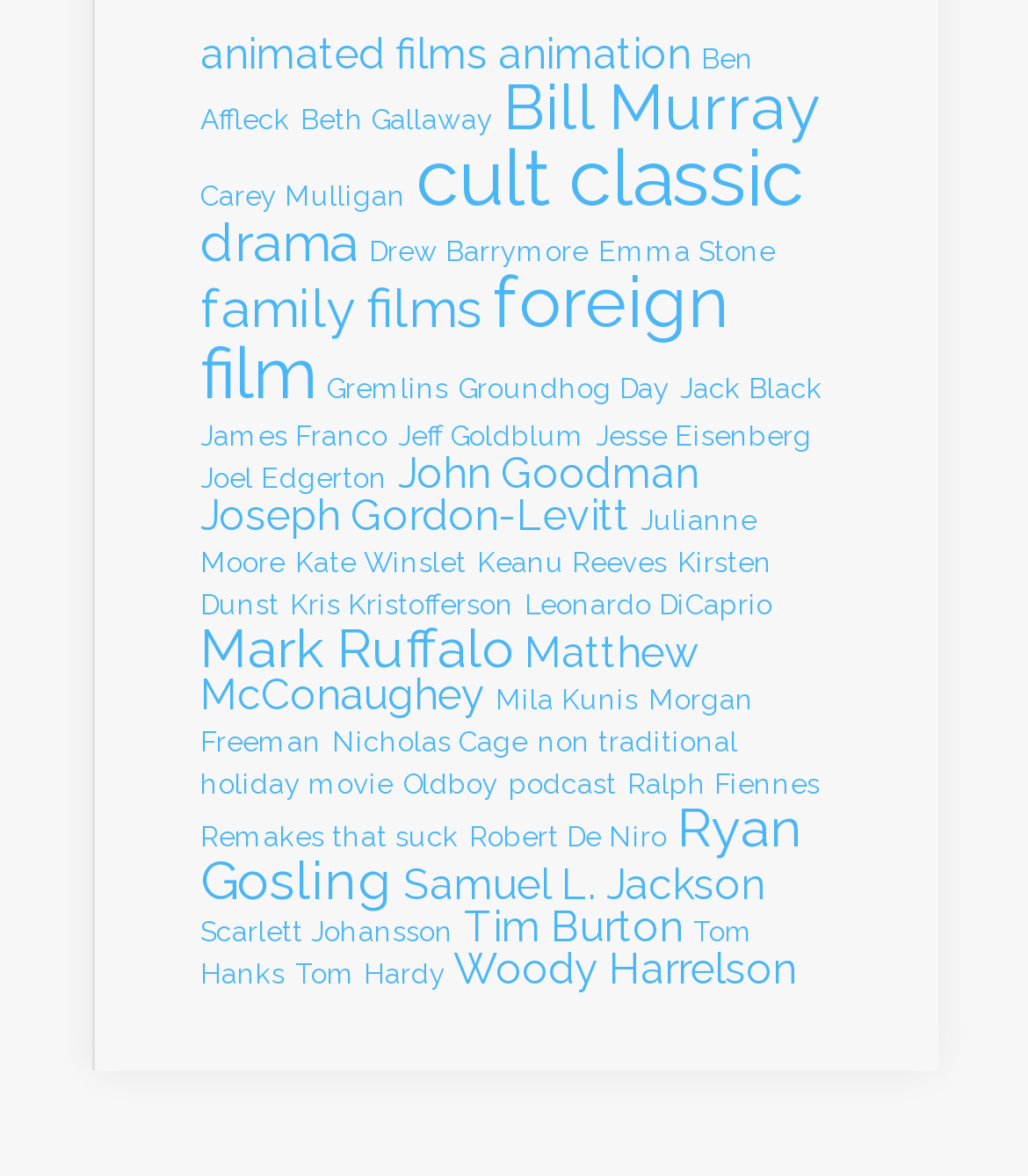Locate the bounding box coordinates of the area where you should click to accomplish the instruction: "Explore movies featuring Bill Murray".

[0.49, 0.057, 0.797, 0.122]